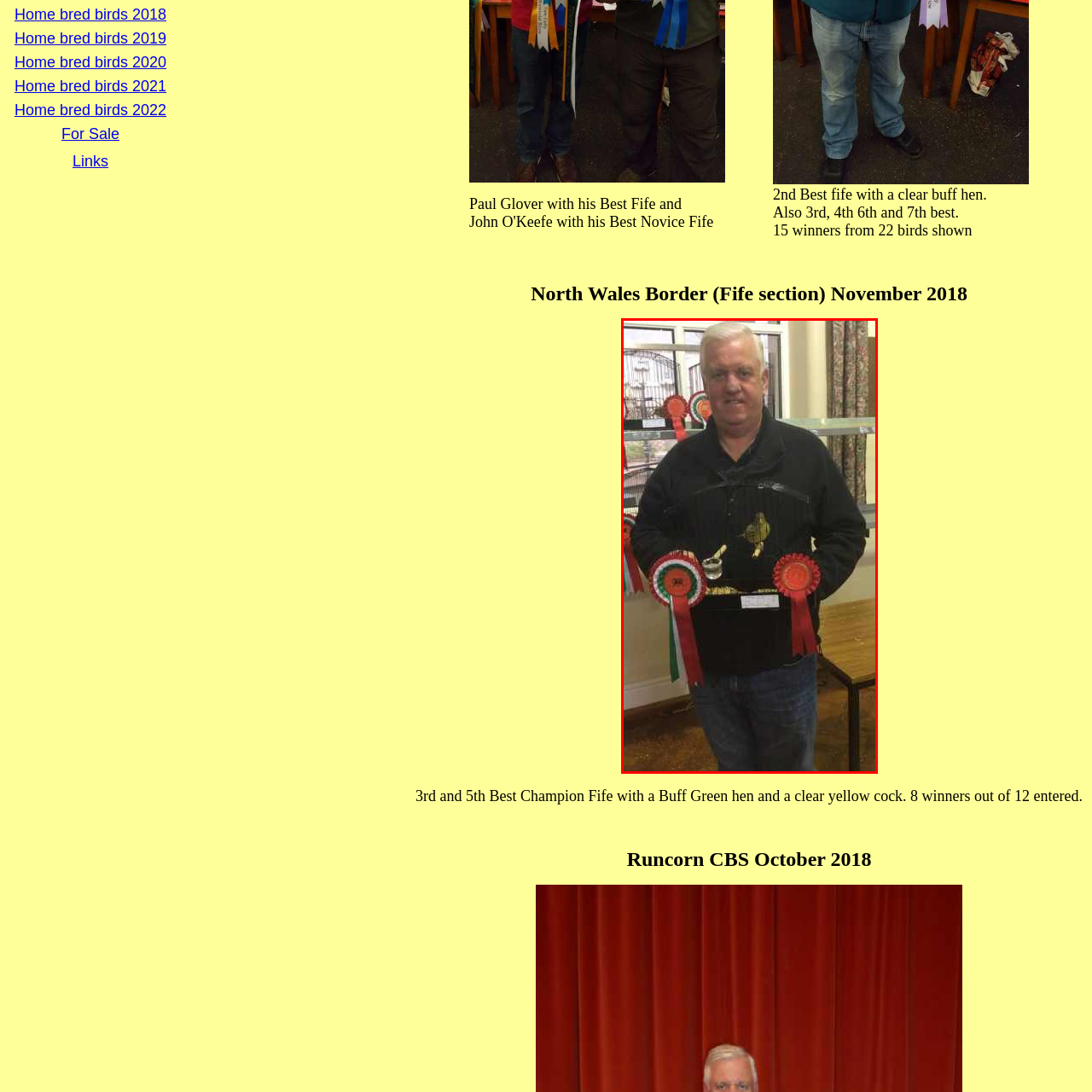When did the event take place?
Direct your attention to the area of the image outlined in red and provide a detailed response based on the visual information available.

The caption explicitly states that the image captures a moment from a bird show that took place in November 2018.